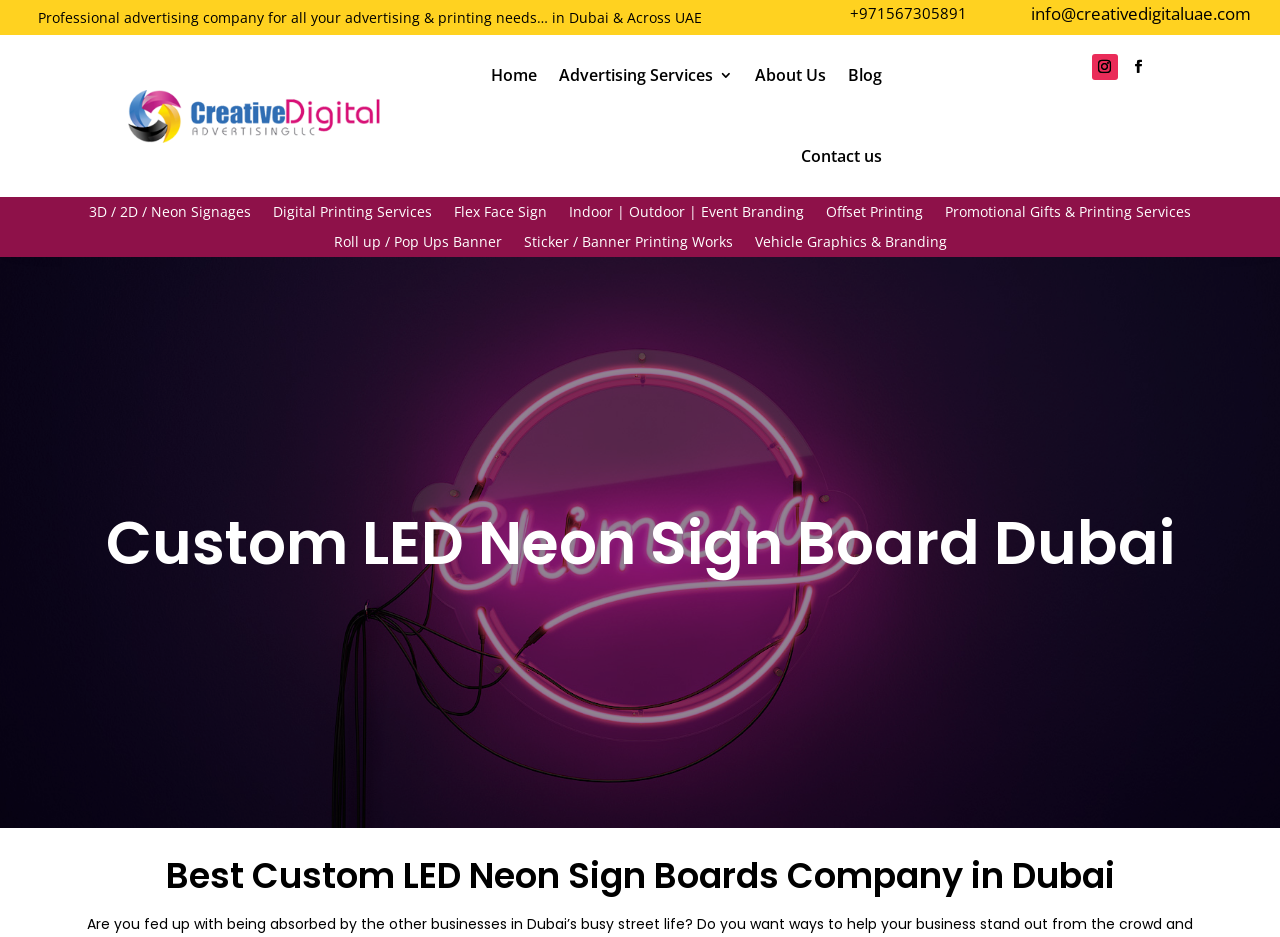Find the headline of the webpage and generate its text content.

Custom LED Neon Sign Board Dubai